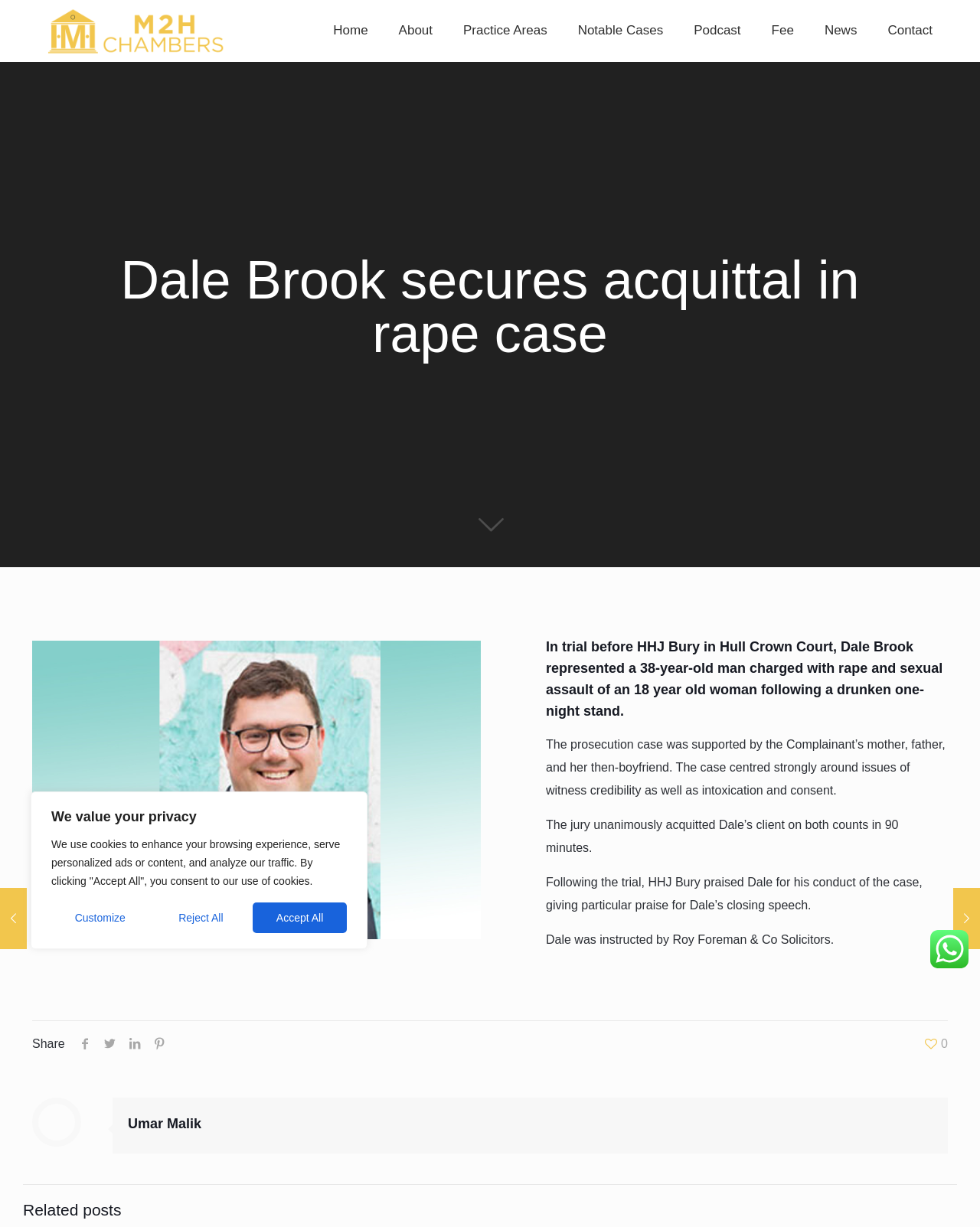Using the format (top-left x, top-left y, bottom-right x, bottom-right y), provide the bounding box coordinates for the described UI element. All values should be floating point numbers between 0 and 1: Practice Areas

[0.457, 0.0, 0.574, 0.05]